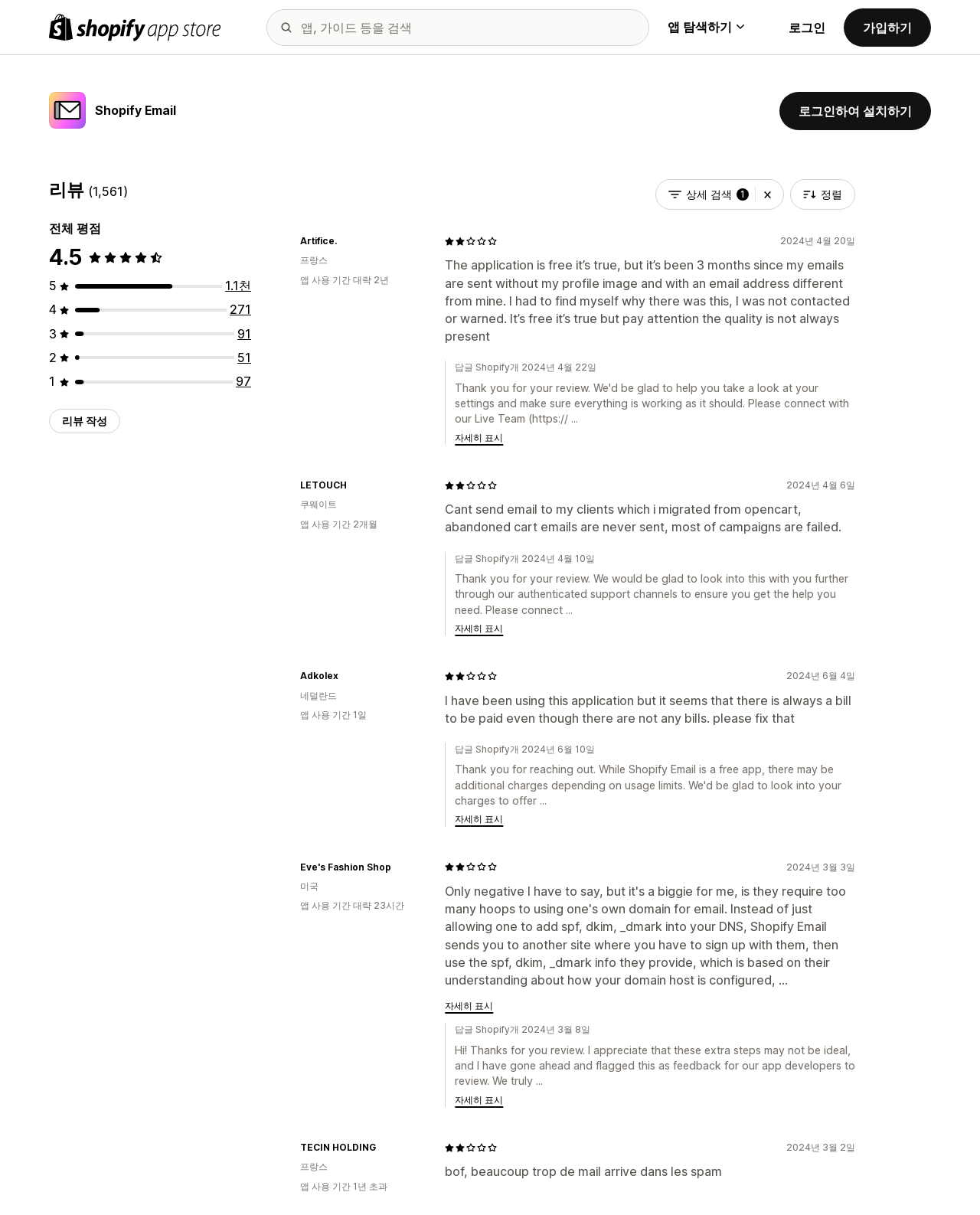Please examine the image and provide a detailed answer to the question: What is the name of the app?

The name of the app can be found in the heading element with the text 'Shopify Email' and also in the image element with the same text.